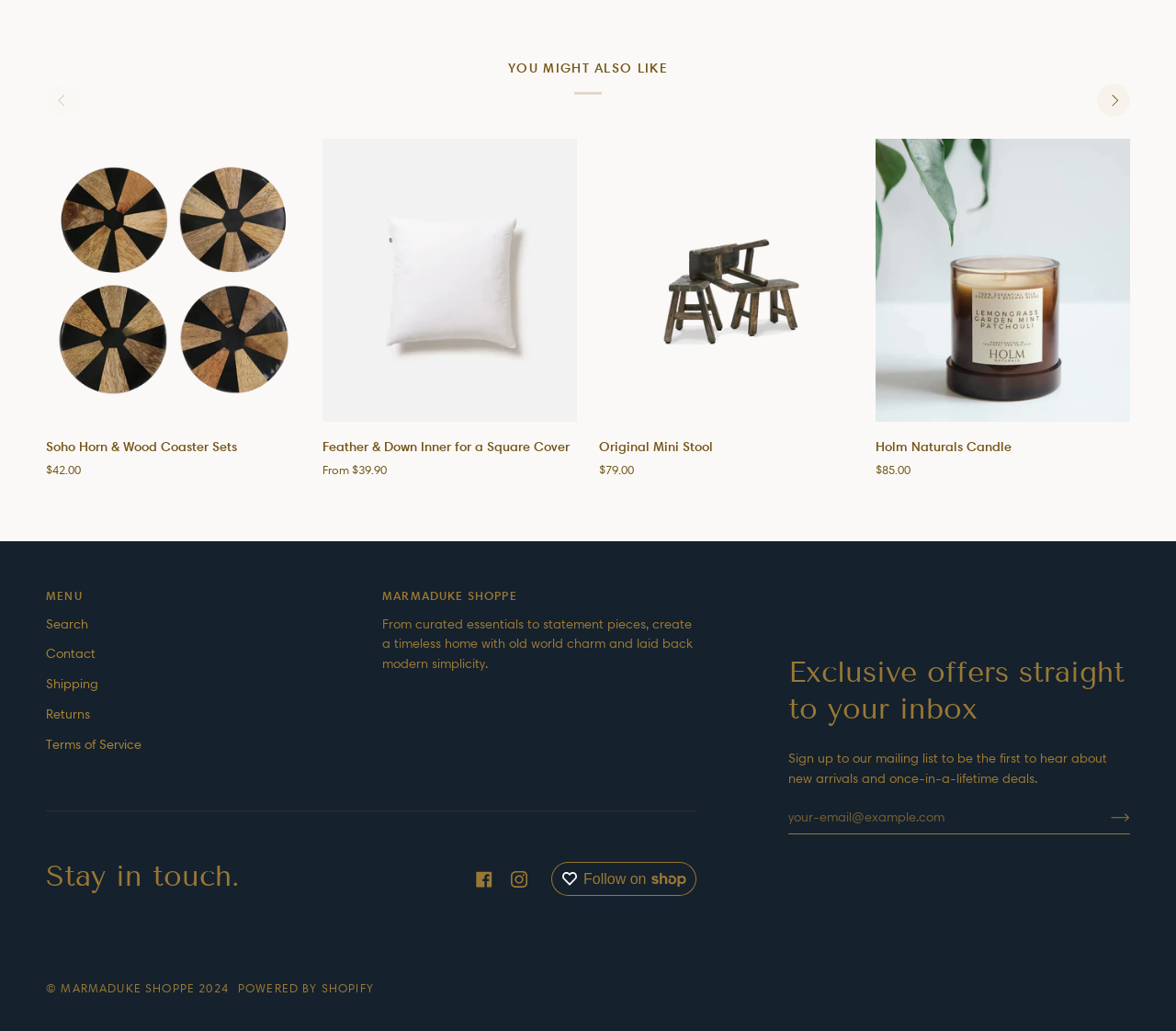Identify the bounding box coordinates of the clickable section necessary to follow the following instruction: "Sign up to the mailing list". The coordinates should be presented as four float numbers from 0 to 1, i.e., [left, top, right, bottom].

[0.67, 0.776, 0.92, 0.809]